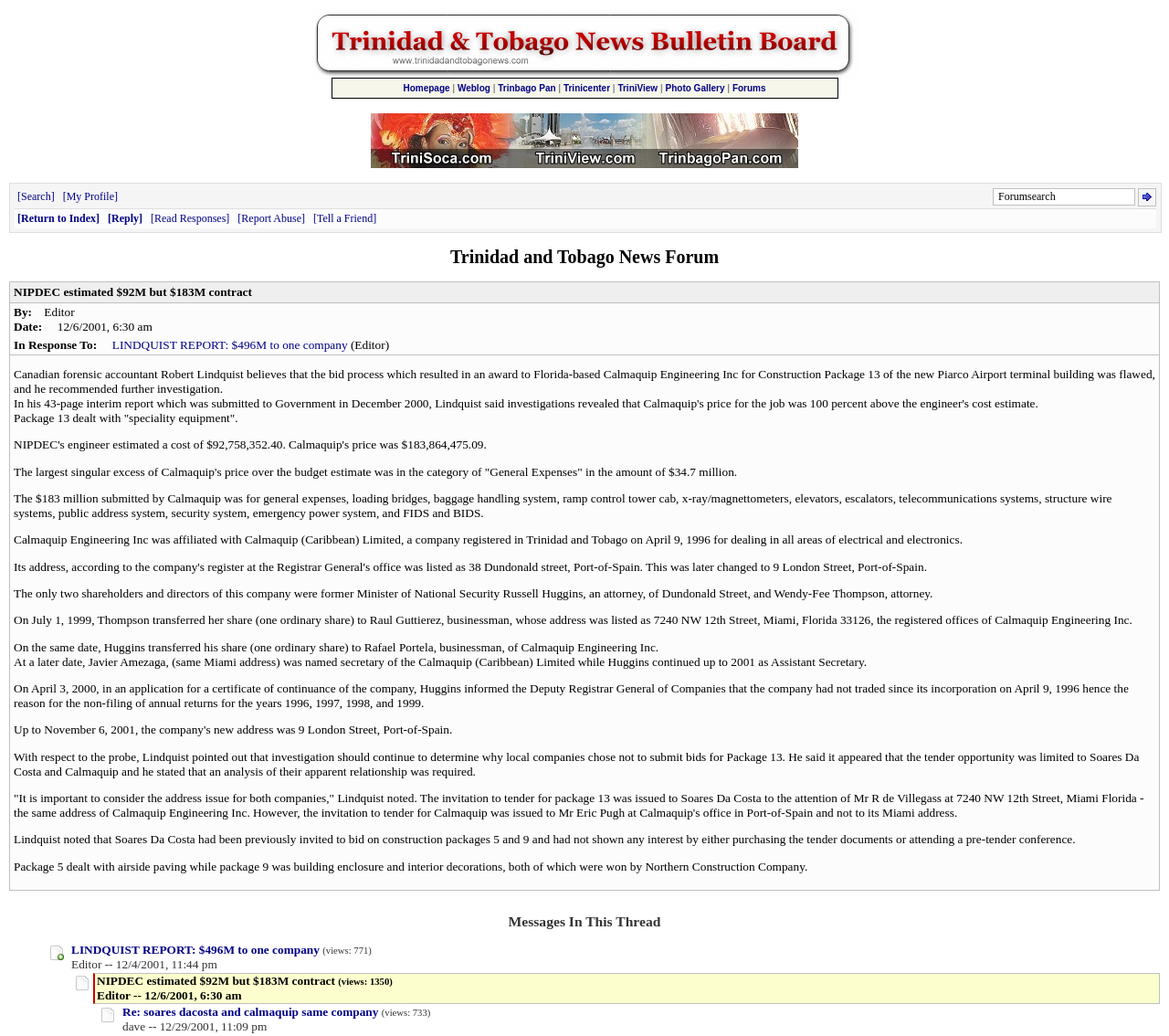Please identify the coordinates of the bounding box for the clickable region that will accomplish this instruction: "Reply to the post".

[0.092, 0.205, 0.122, 0.217]